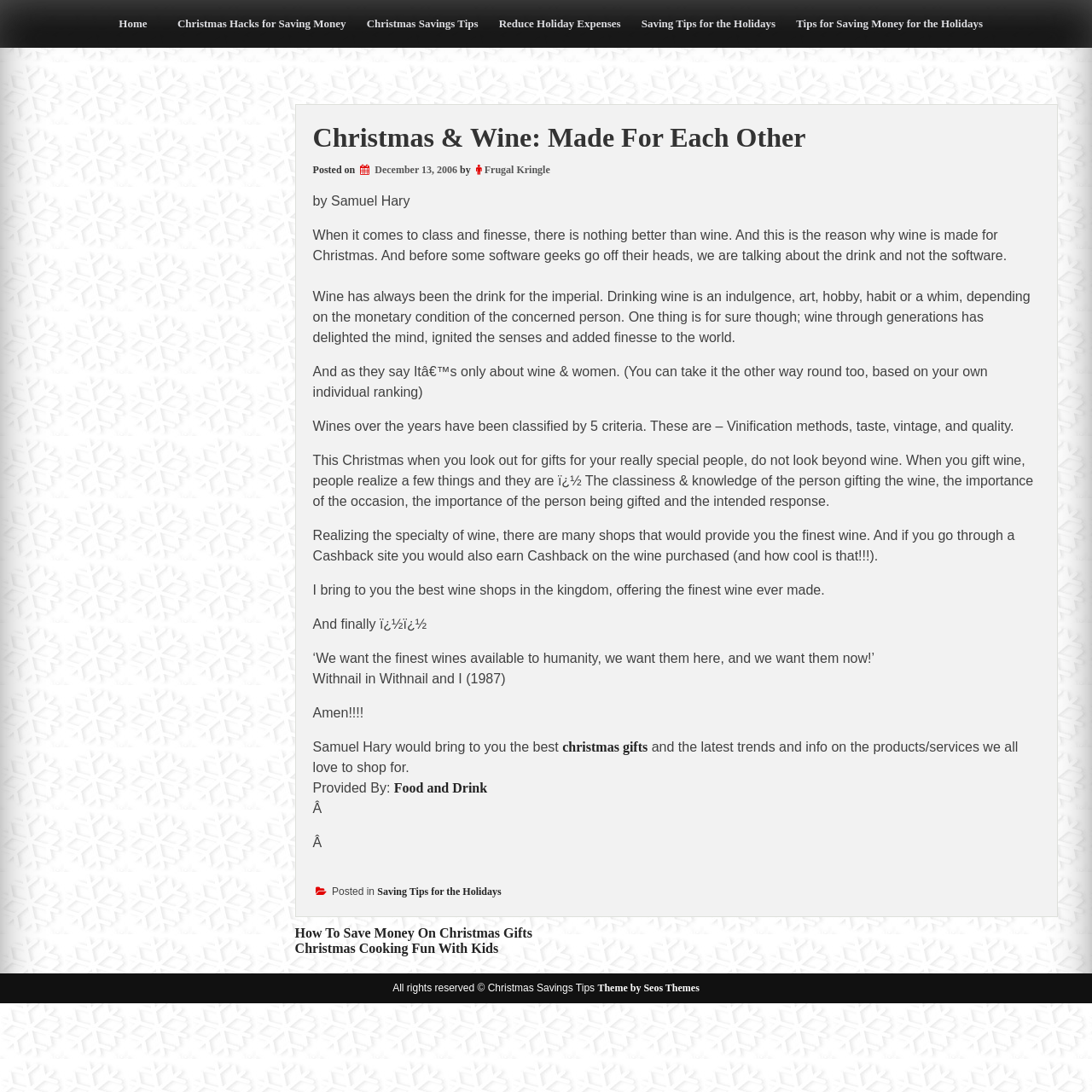Please identify the primary heading of the webpage and give its text content.

Christmas & Wine: Made For Each Other